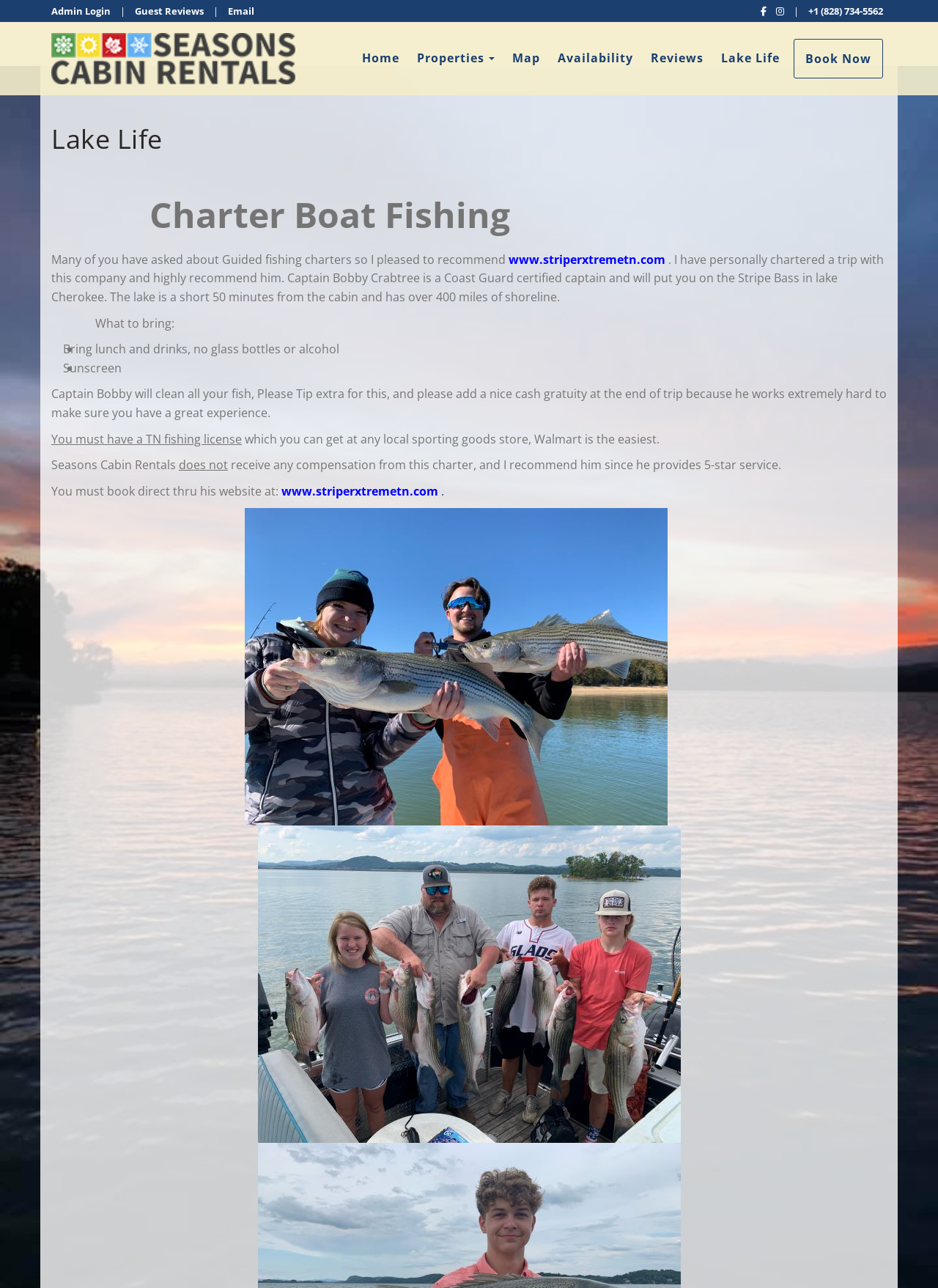Can you find the bounding box coordinates for the element to click on to achieve the instruction: "Book Now"?

[0.846, 0.03, 0.941, 0.061]